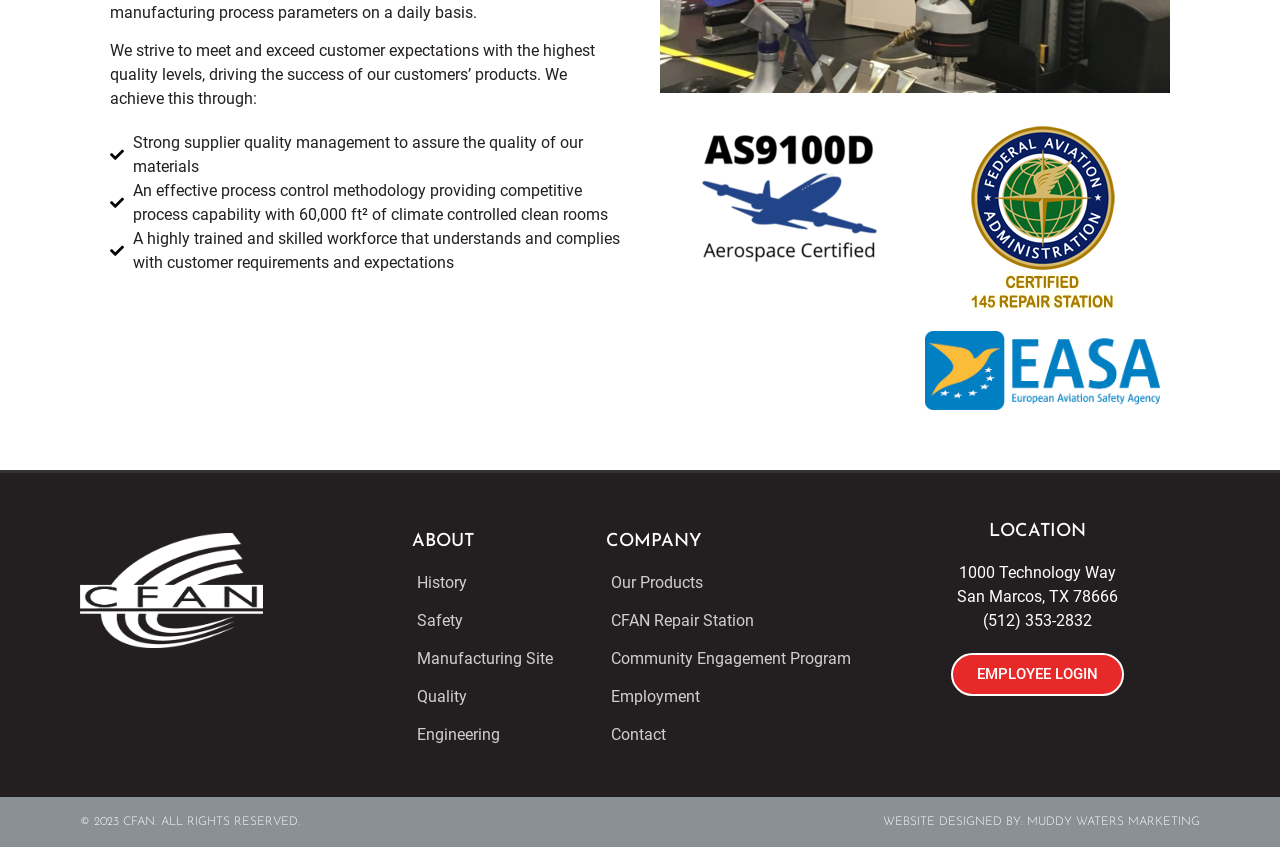Locate the bounding box for the described UI element: "Employment". Ensure the coordinates are four float numbers between 0 and 1, formatted as [left, top, right, bottom].

[0.473, 0.809, 0.678, 0.837]